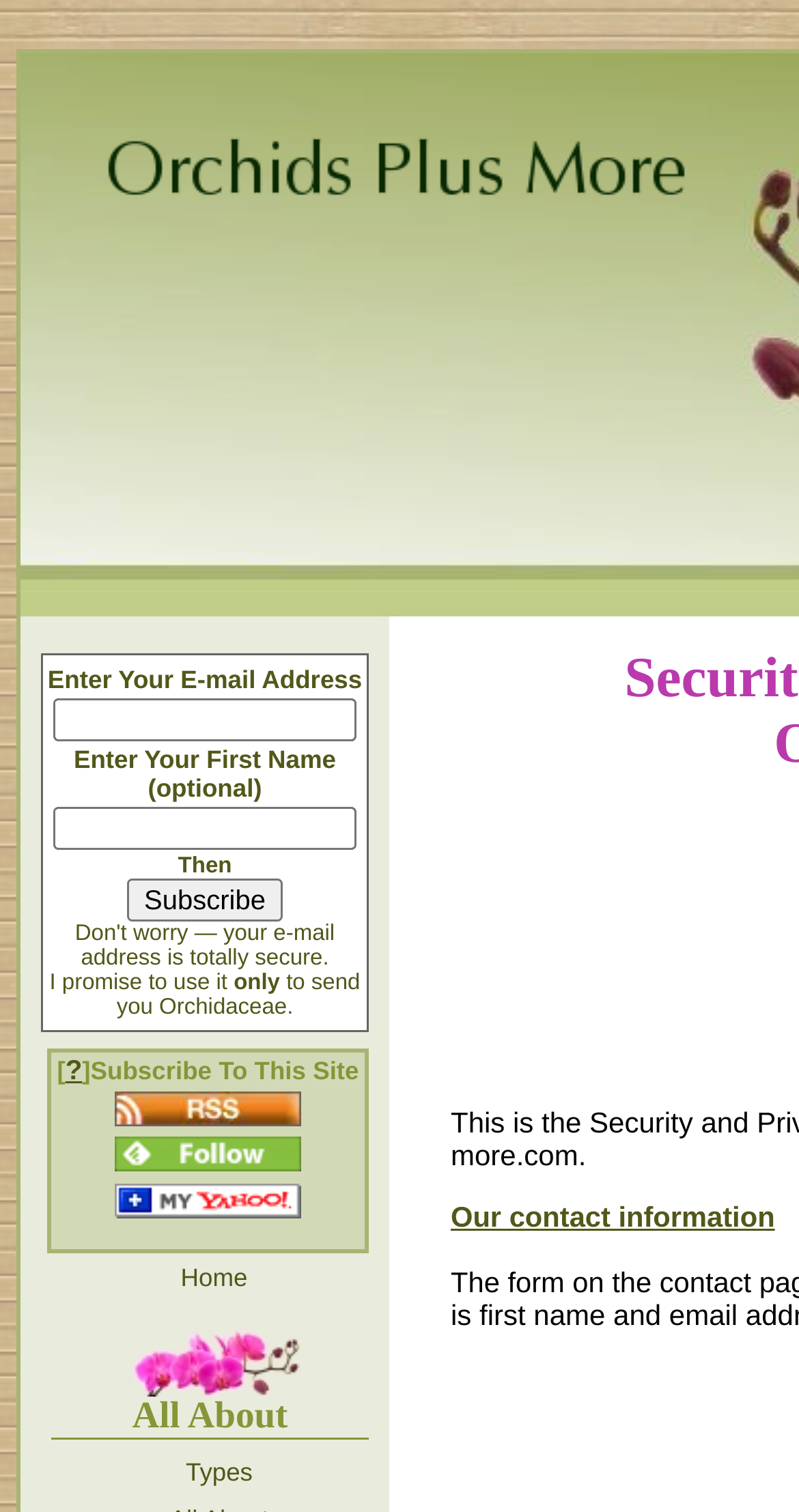Could you locate the bounding box coordinates for the section that should be clicked to accomplish this task: "Follow us in feedly".

[0.144, 0.751, 0.377, 0.777]